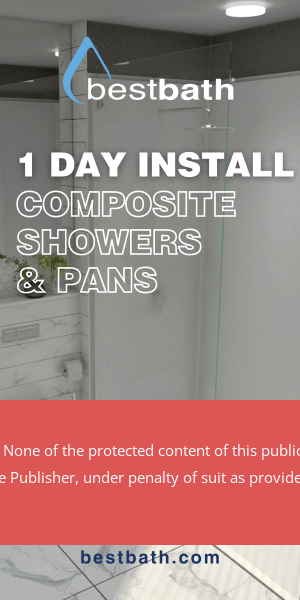Kindly respond to the following question with a single word or a brief phrase: 
What is the purpose of the disclaimer?

Copyright protection